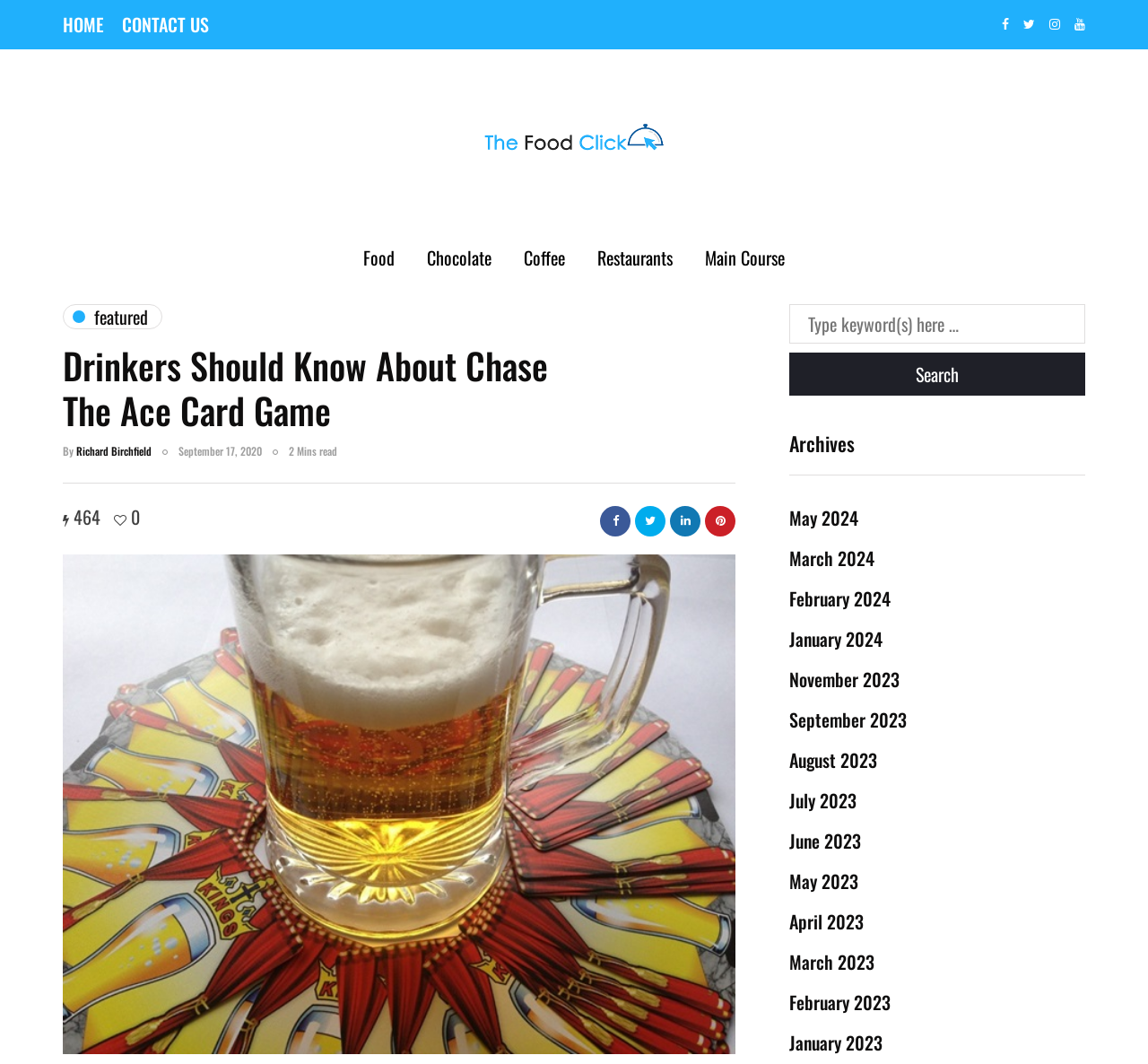Determine the bounding box coordinates for the region that must be clicked to execute the following instruction: "Read the article by Richard Birchfield".

[0.066, 0.417, 0.132, 0.431]